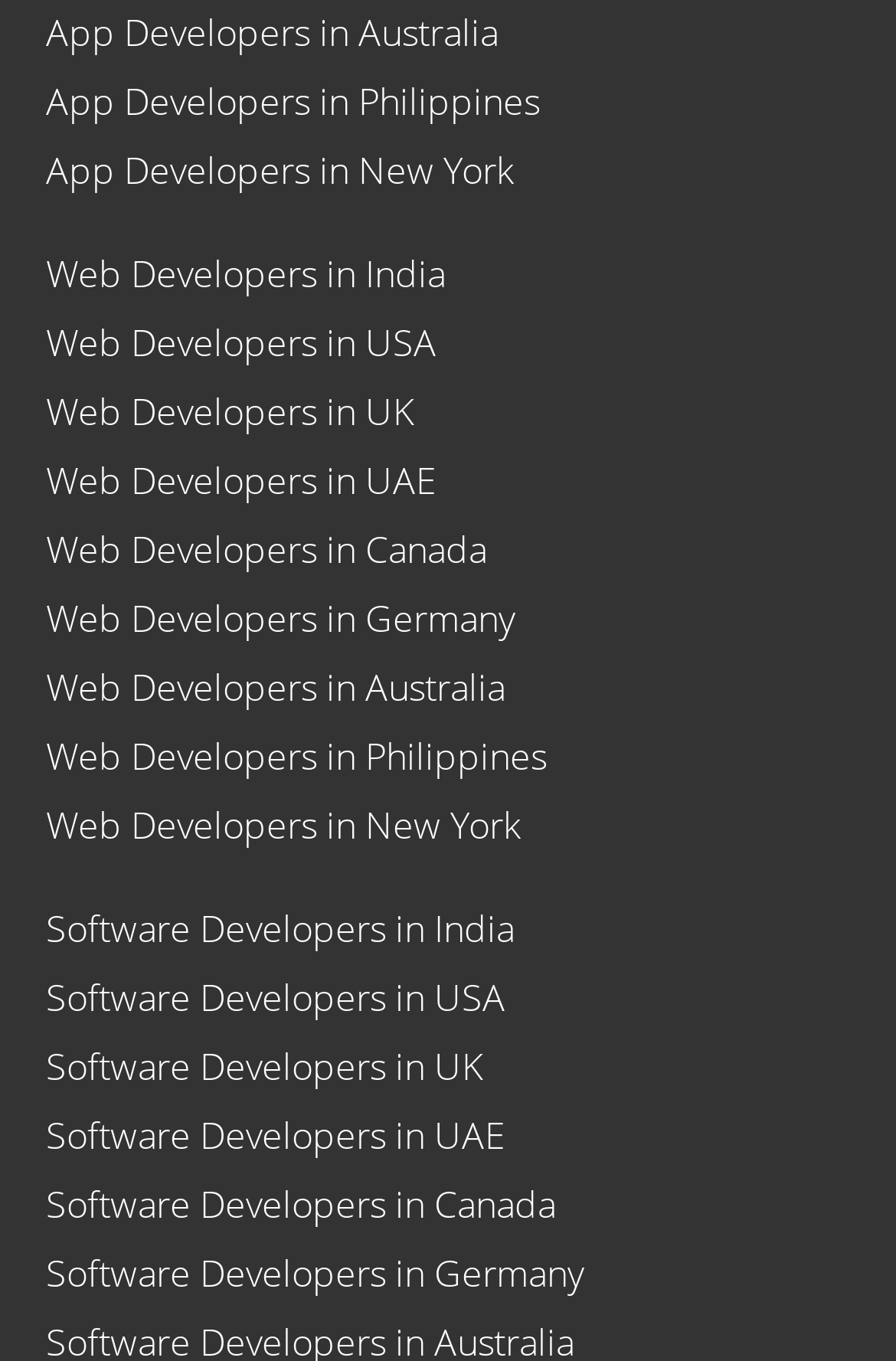Identify the coordinates of the bounding box for the element that must be clicked to accomplish the instruction: "View app developers in Australia".

[0.051, 0.006, 0.569, 0.043]